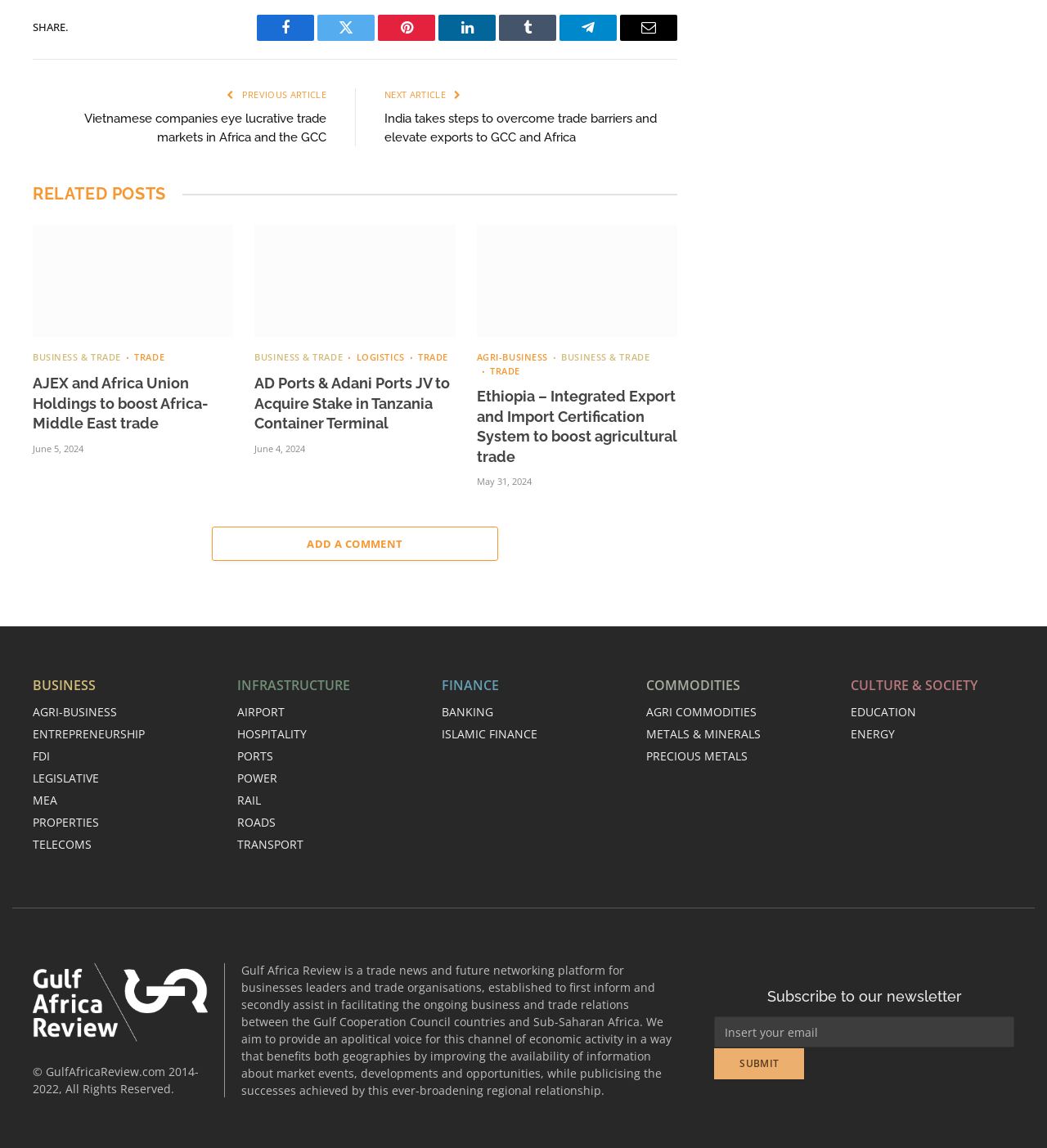What is the purpose of the Gulf Africa Review website?
Can you offer a detailed and complete answer to this question?

Based on the description at the bottom of the webpage, Gulf Africa Review is a trade news and future networking platform for businesses leaders and trade organisations, established to inform and assist in facilitating the ongoing business and trade relations between the Gulf Cooperation Council countries and Sub-Saharan Africa.